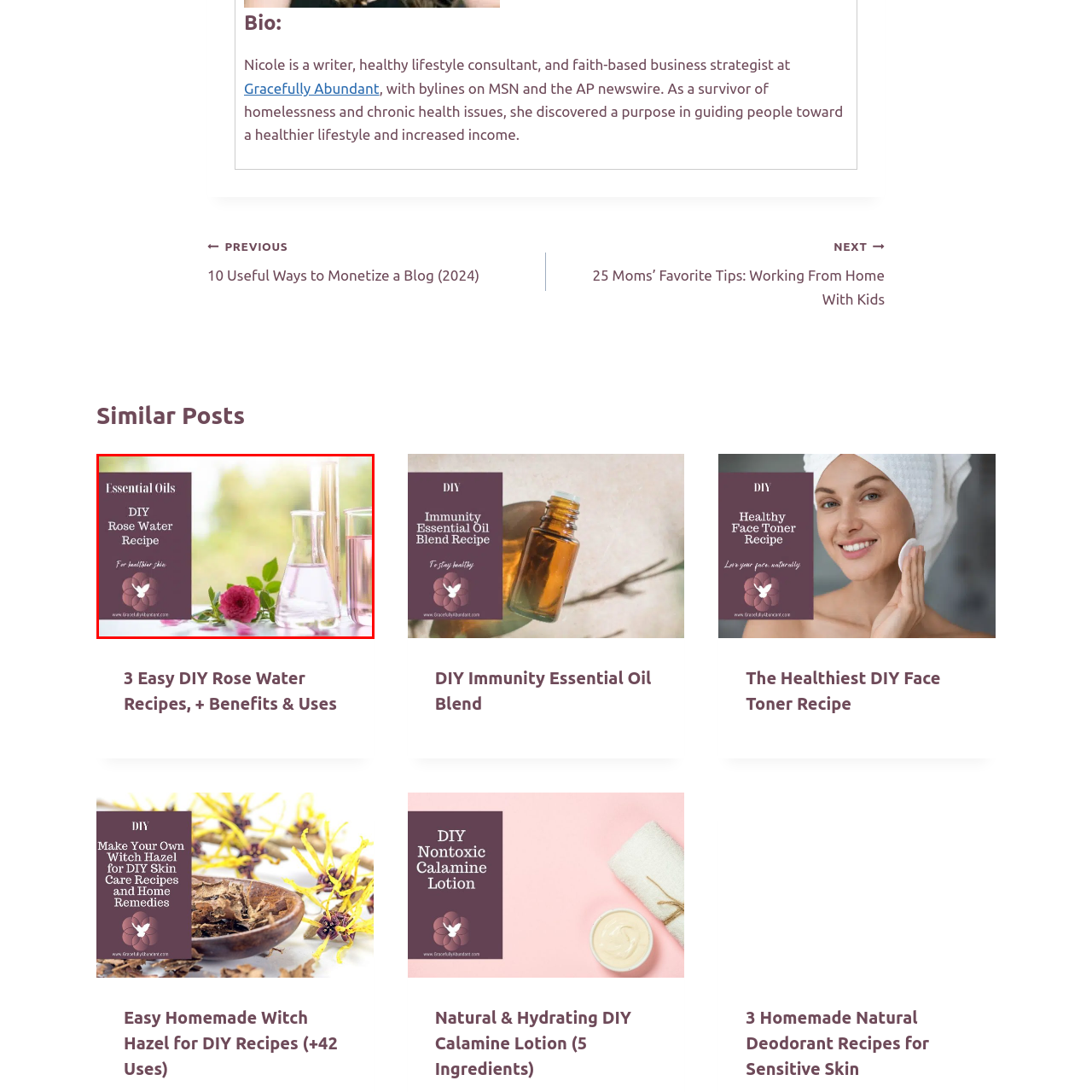What is the source of the recipe?
Analyze the image marked by the red bounding box and respond with an in-depth answer considering the visual clues.

The source of the recipe is www.gracefullyabundant.com, which is mentioned at the bottom of the image, providing a resource for viewers to learn more about the recipe and other natural wellness solutions.